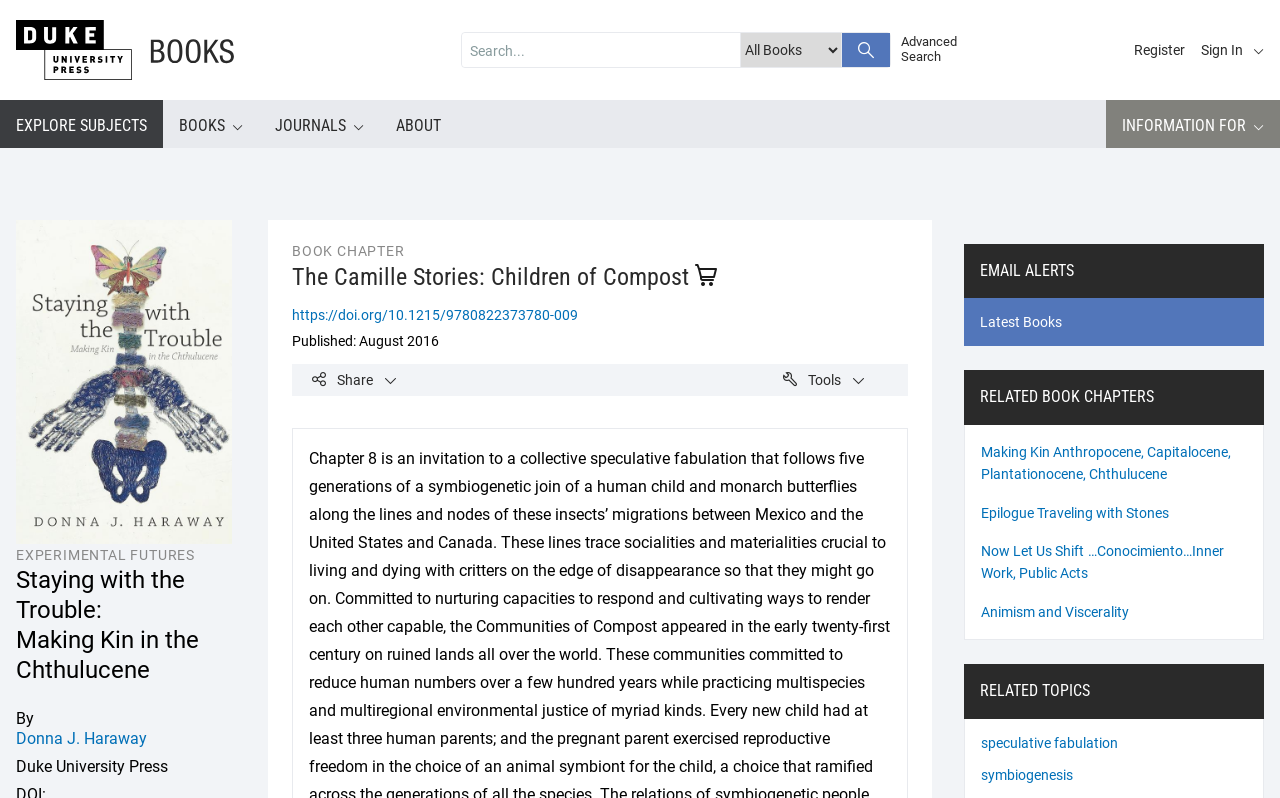Please examine the image and answer the question with a detailed explanation:
What is the name of the author?

I found the author's name by looking at the link text at [0.013, 0.913, 0.115, 0.937] coordinates, which says 'Donna J. Haraway'.